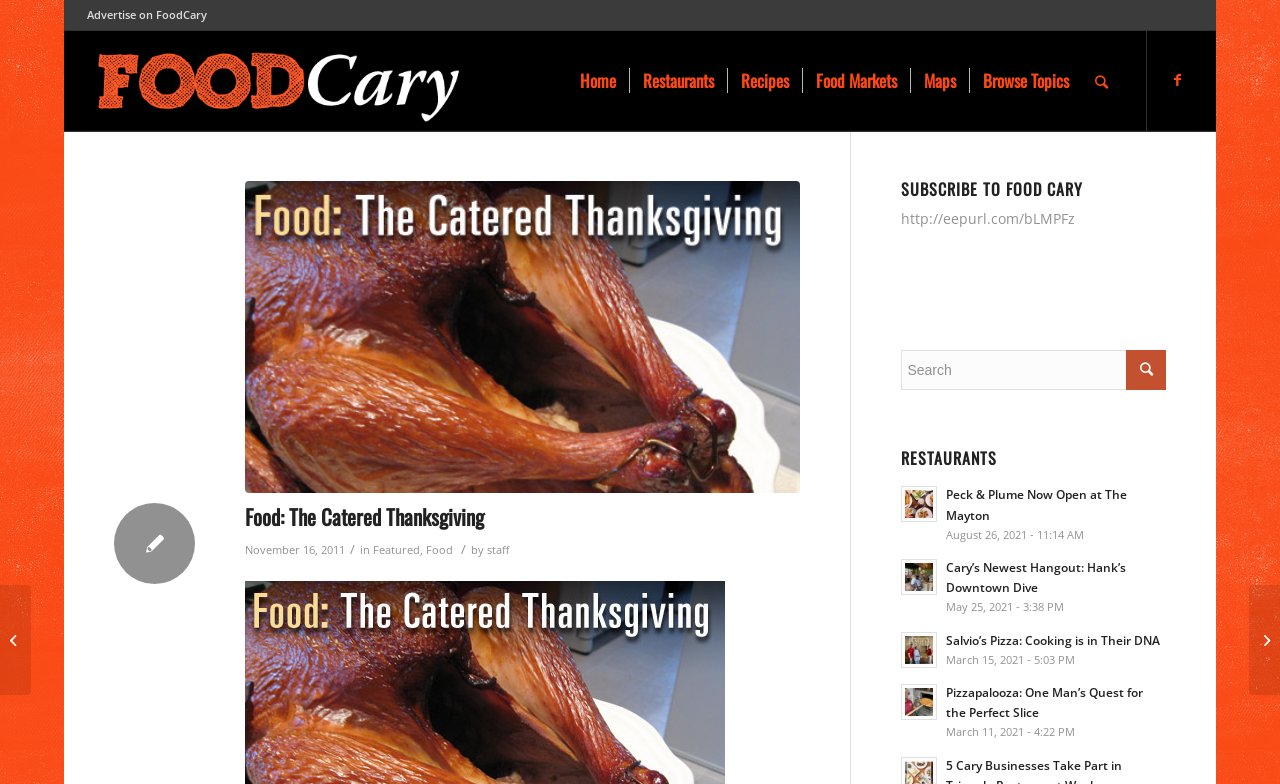What type of content is listed under 'RESTAURANTS'?
Relying on the image, give a concise answer in one word or a brief phrase.

Restaurant news